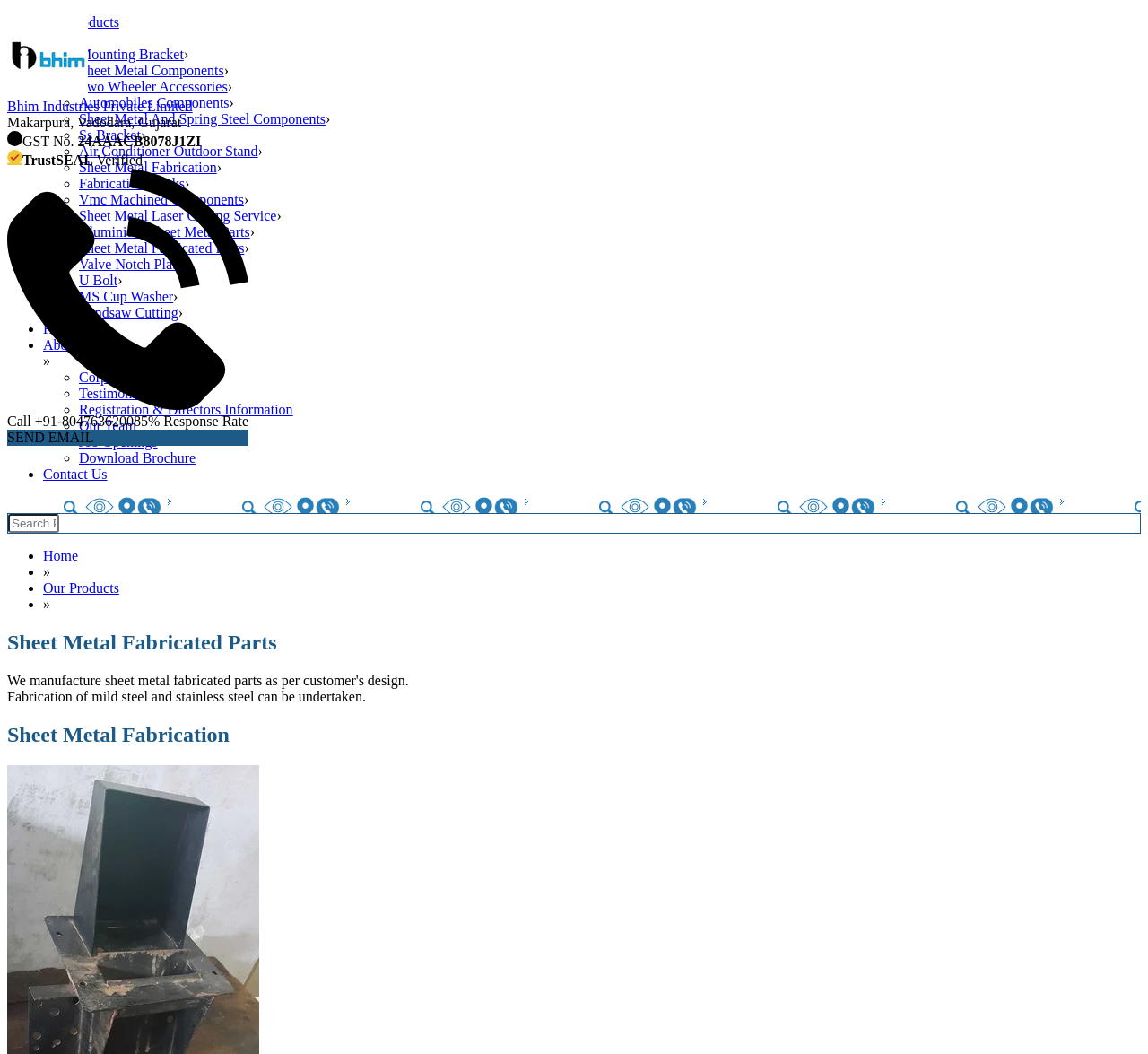Based on the image, give a detailed response to the question: What is the company name?

The company name can be found in the top-left corner of the webpage, where it is written as 'Bhim Industries Private Limited' with a link and an image.